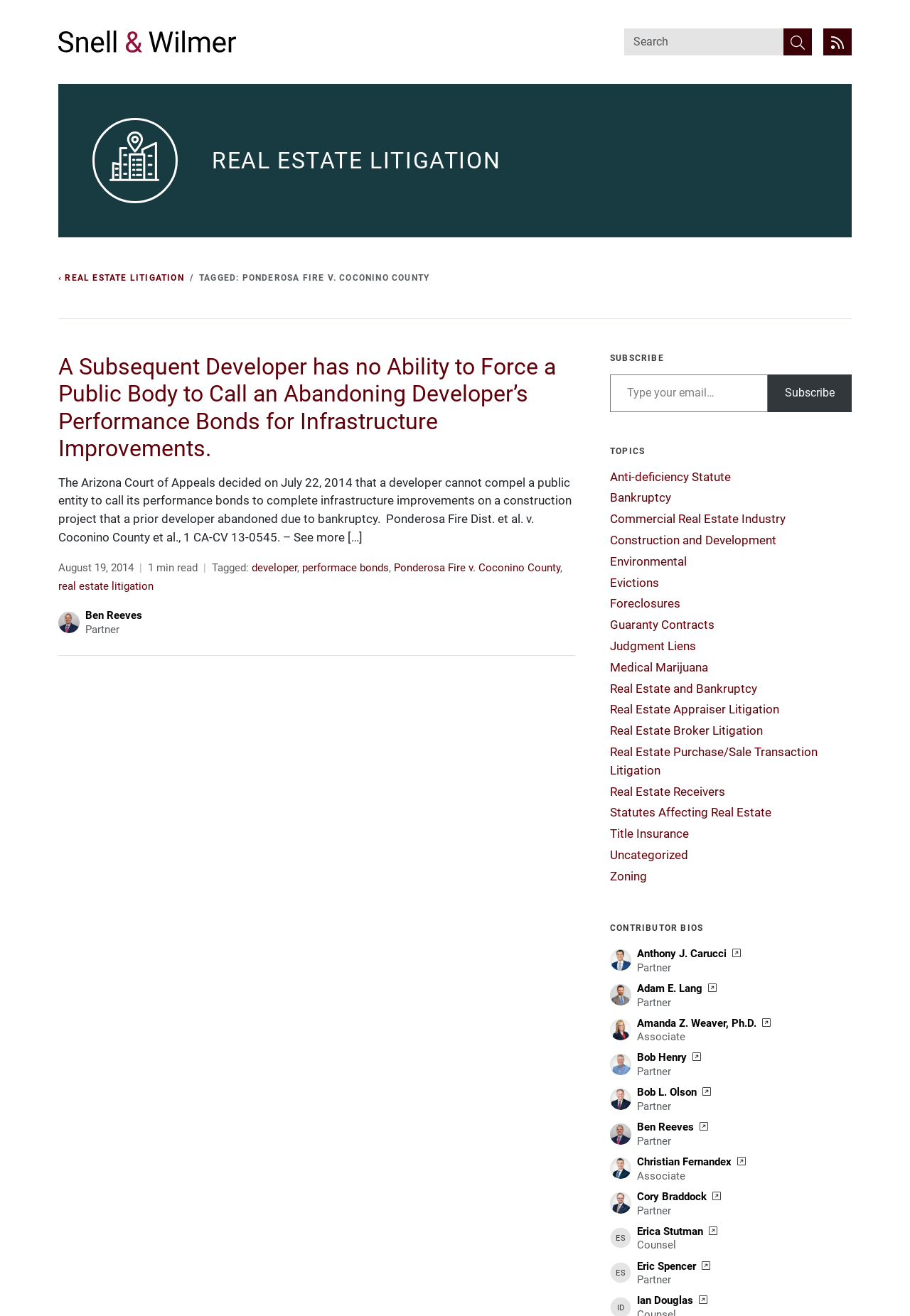What is the topic of the article?
Please provide a single word or phrase as the answer based on the screenshot.

Real Estate Litigation